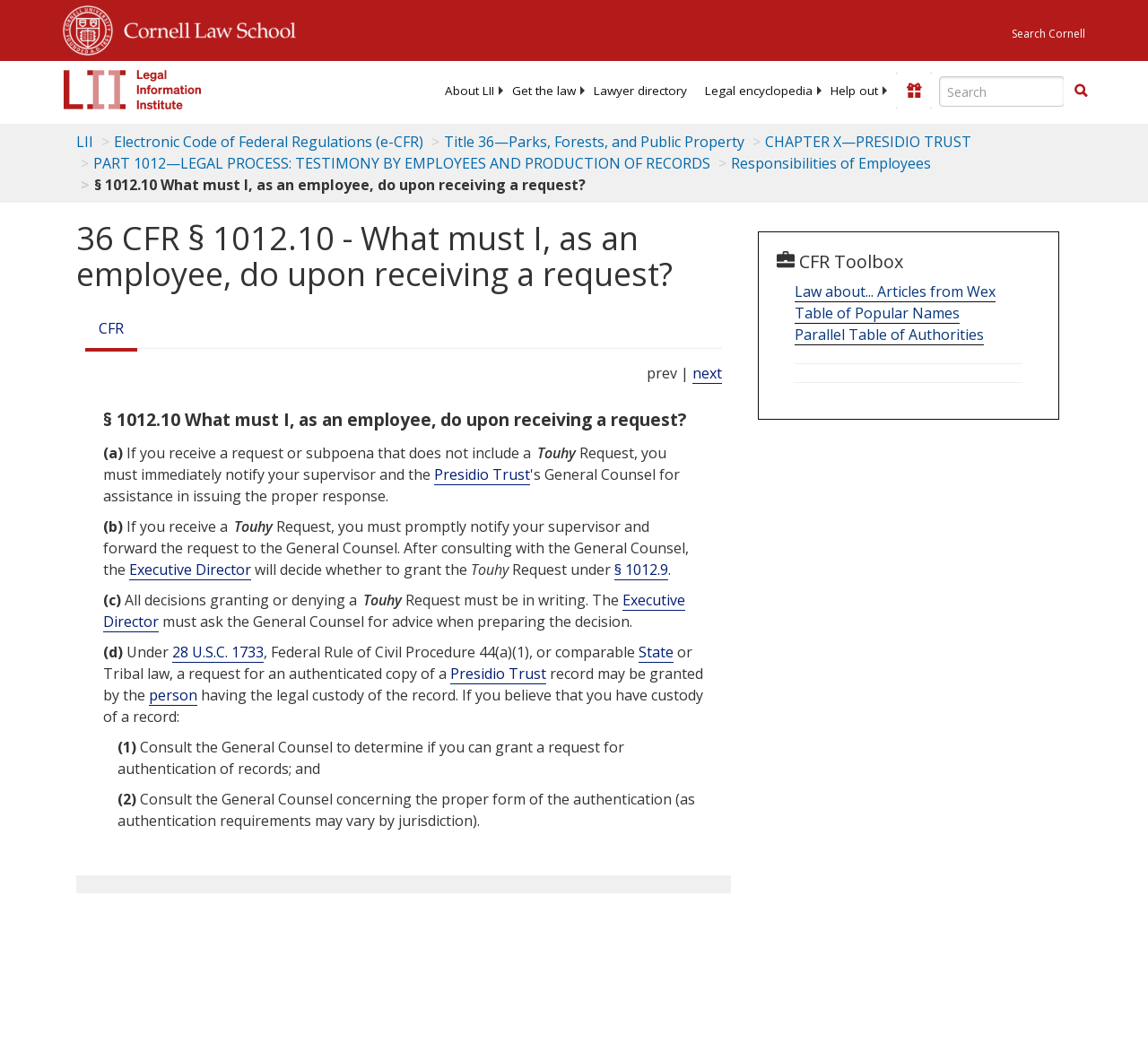Identify the bounding box coordinates of the specific part of the webpage to click to complete this instruction: "Get help out".

[0.716, 0.077, 0.773, 0.094]